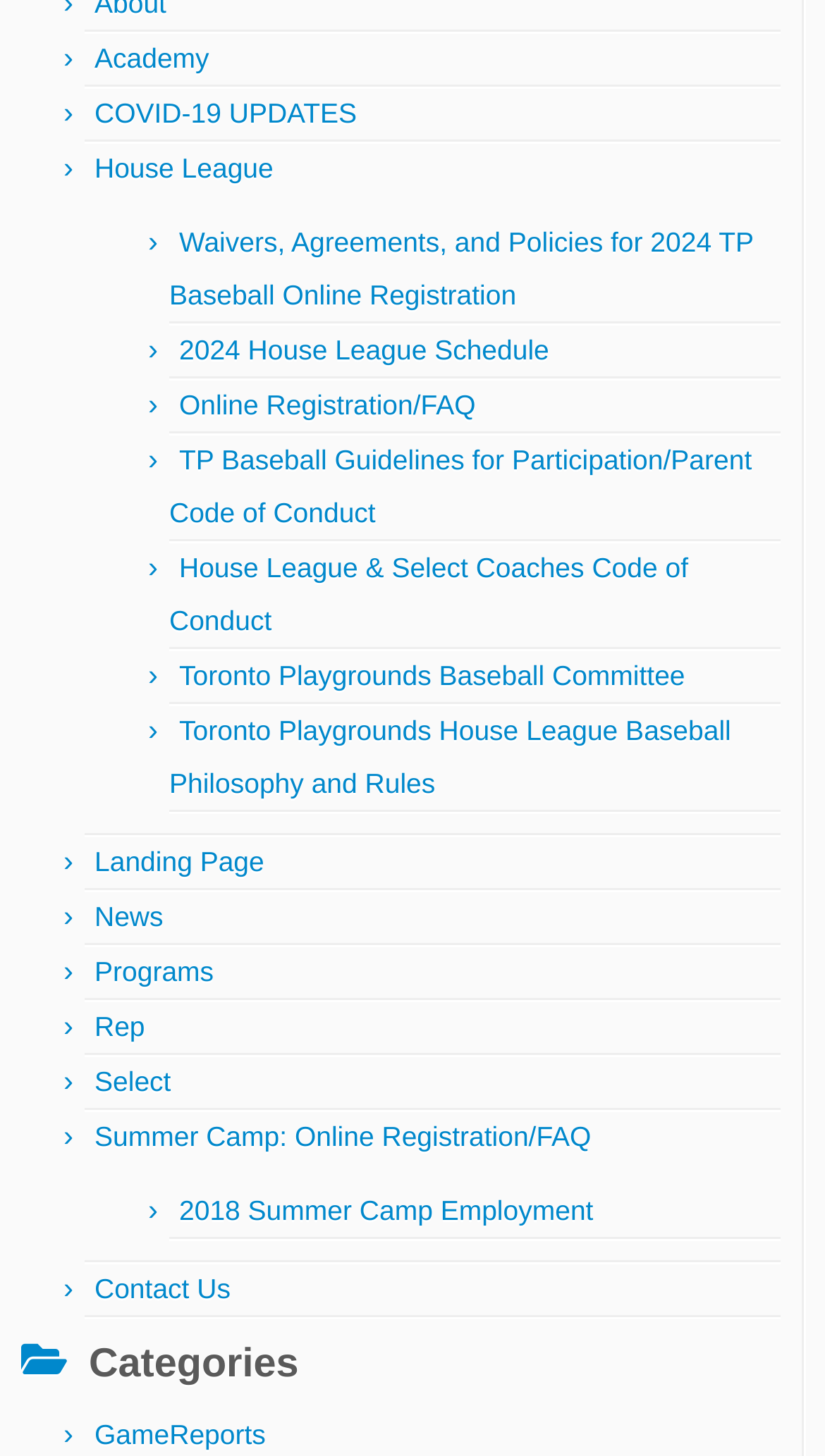How many links are related to House League?
Based on the screenshot, provide a one-word or short-phrase response.

3